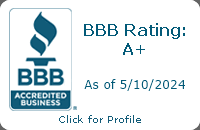Detail every aspect of the image in your caption.

The image prominently displays the Better Business Bureau (BBB) rating and accreditation for Superior Chimney Services Corporation. It indicates a stellar BBB rating of A+, reflecting the high standards of customer service and business practices upheld by the company. The "As of 5/10/2024" date suggests that this information is up-to-date and relevant for potential customers looking to evaluate the credibility and quality of the services provided. Below the rating, a prompt encouraging users to "Click for Profile" invites visitors to access further details about the business's standing, customer reviews, and additional accreditation information. This image serves as a reassurance to prospective clients of the company's commitment to maintaining a trustworthy reputation in the chimney service industry.